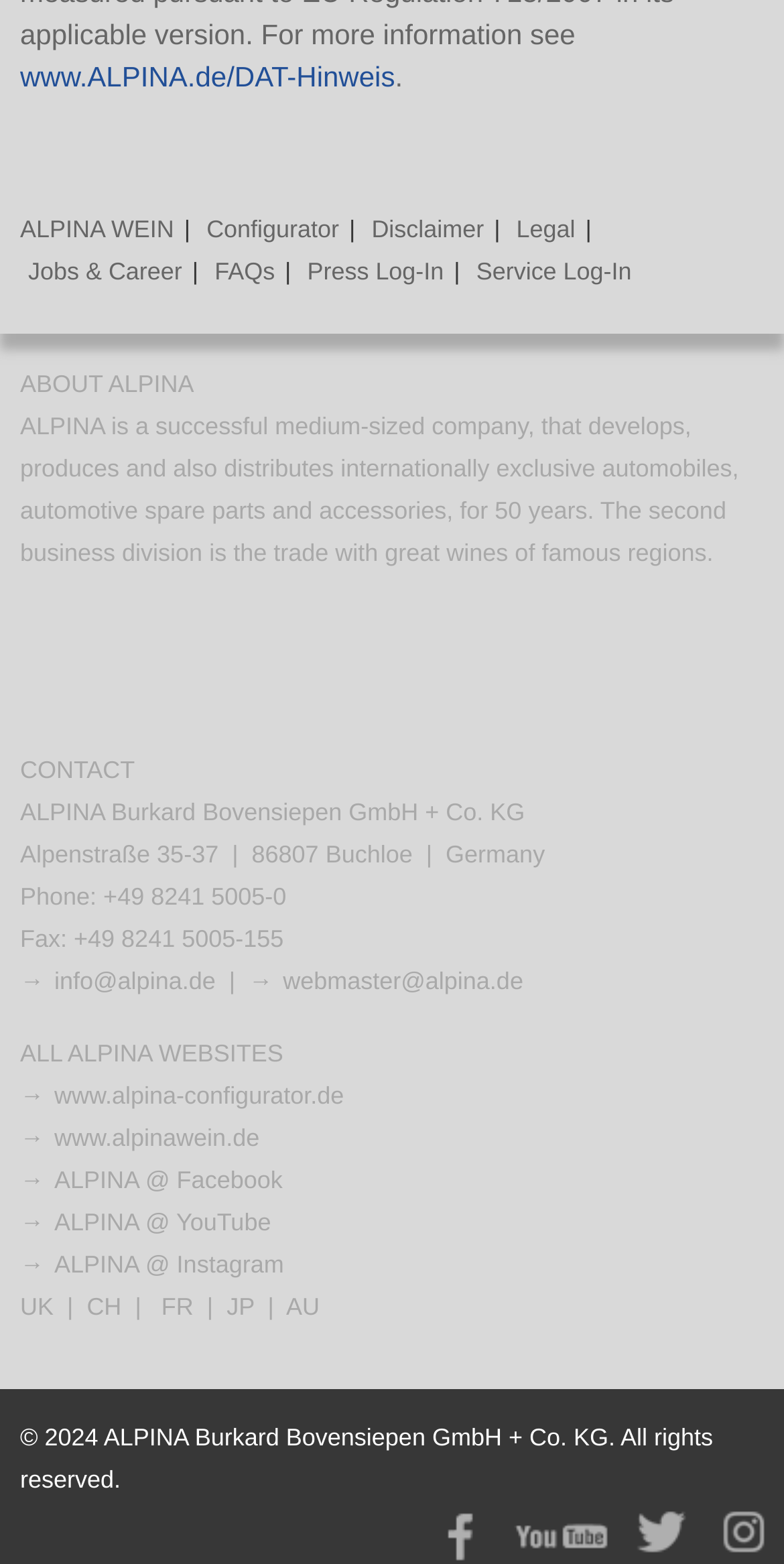What is the phone number of ALPINA?
Provide a concise answer using a single word or phrase based on the image.

+49 8241 5005-0